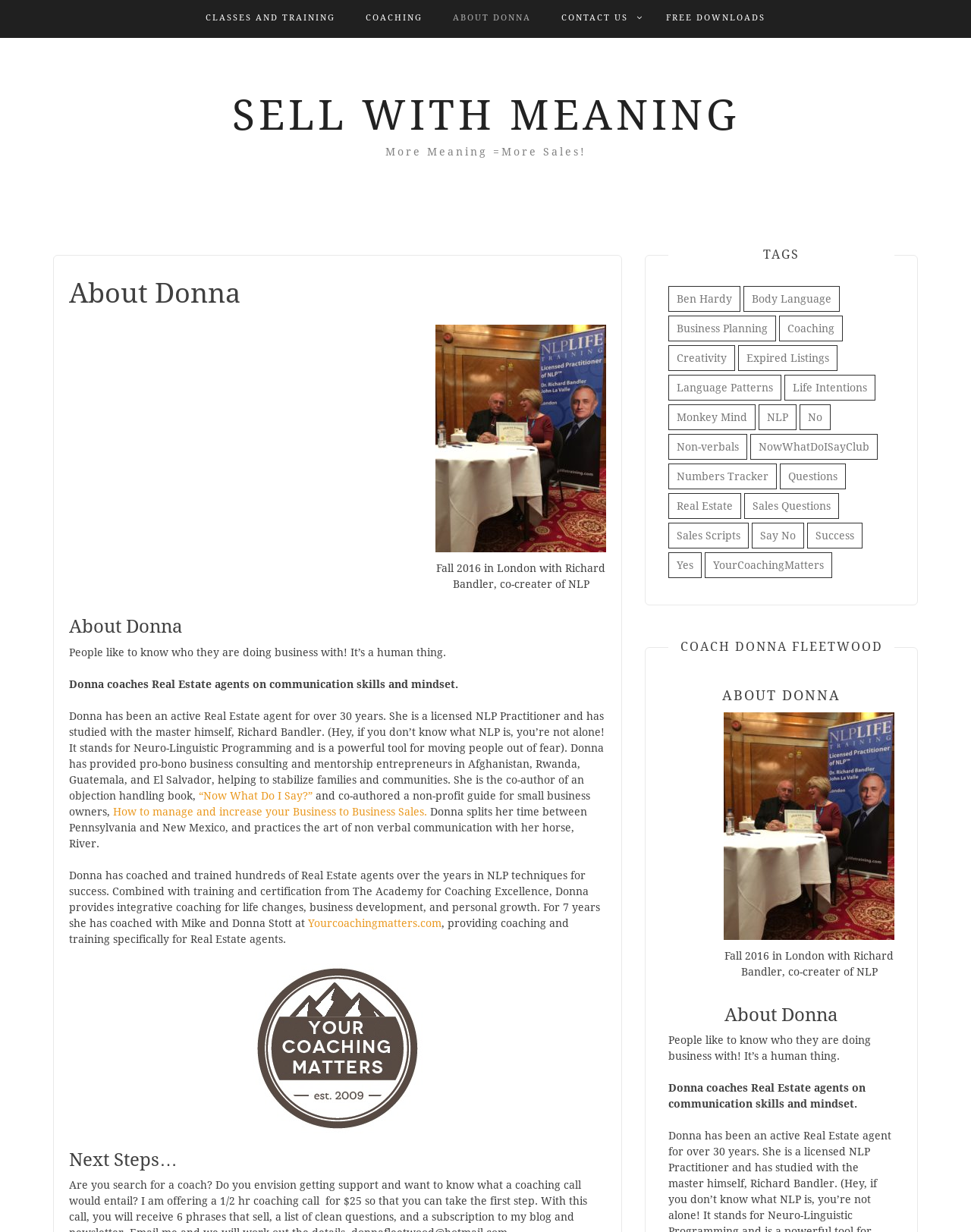Describe all the key features of the webpage in detail.

The webpage is about Donna, a coach who specializes in communication skills and mindset for Real Estate agents. At the top of the page, there are five navigation links: "CLASSES AND TRAINING", "COACHING", "ABOUT DONNA", "CONTACT US", and "FREE DOWNLOADS". Below these links, there is a heading "SELL WITH MEANING" with a subheading "More Meaning =More Sales!".

On the left side of the page, there is a section about Donna, with a heading "About Donna" and a figure with a caption "Fall 2016 in London with Richard Bandler, co-creater of NLP". Below the figure, there are three paragraphs of text describing Donna's background and experience as a Real Estate agent and coach. The text mentions that Donna has been an active Real Estate agent for over 30 years, is a licensed NLP Practitioner, and has provided pro-bono business consulting and mentorship to entrepreneurs in several countries.

On the right side of the page, there is a section with a heading "TAGS" and a list of 20 links to various topics related to Real Estate, coaching, and communication skills. These topics include "Ben Hardy", "Body Language", "Business Planning", "Coaching", and "NLP", among others.

At the bottom of the page, there are three headings: "Next Steps…", "COACH DONNA FLEETWOOD", and "ABOUT DONNA". The "Next Steps…" section appears to be a call to action, while the "COACH DONNA FLEETWOOD" and "ABOUT DONNA" sections seem to be duplicates of the earlier sections about Donna.